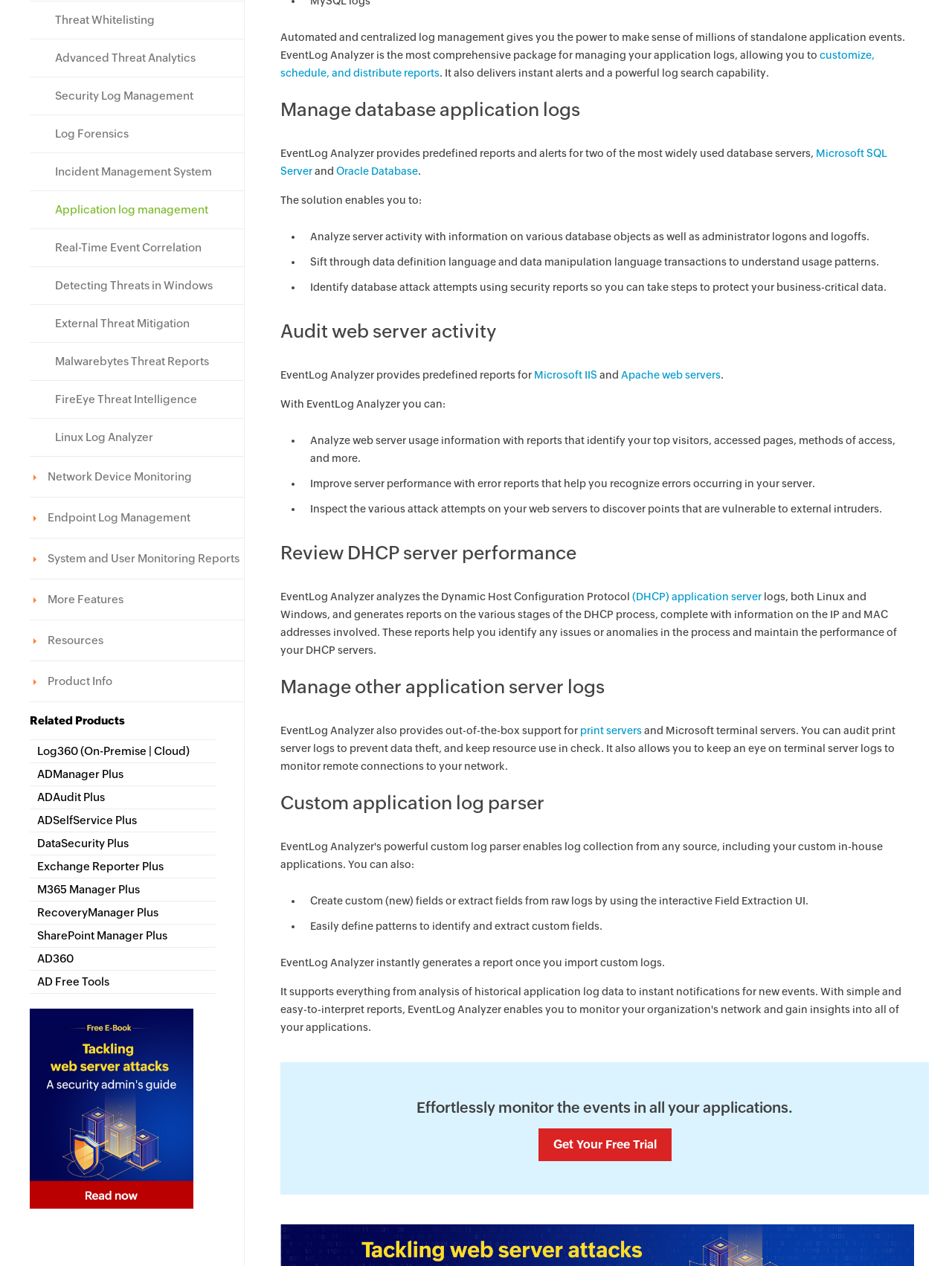Please identify the coordinates of the bounding box for the clickable region that will accomplish this instruction: "Learn about Comprehensive SIEM and UEBA".

[0.041, 0.603, 0.165, 0.613]